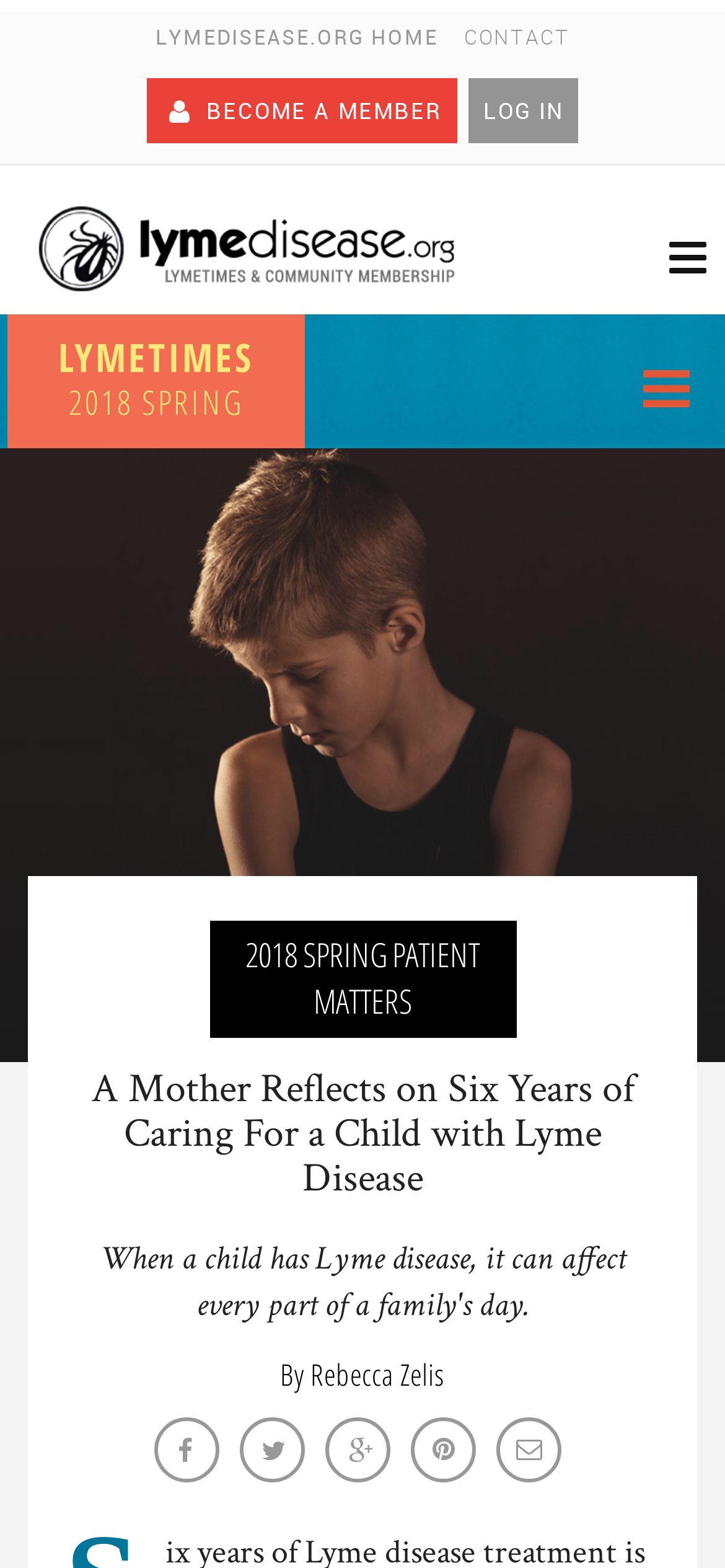What is the title of the linked article below the main article?
Look at the screenshot and respond with a single word or phrase.

2018 SPRING PATIENT MATTERS